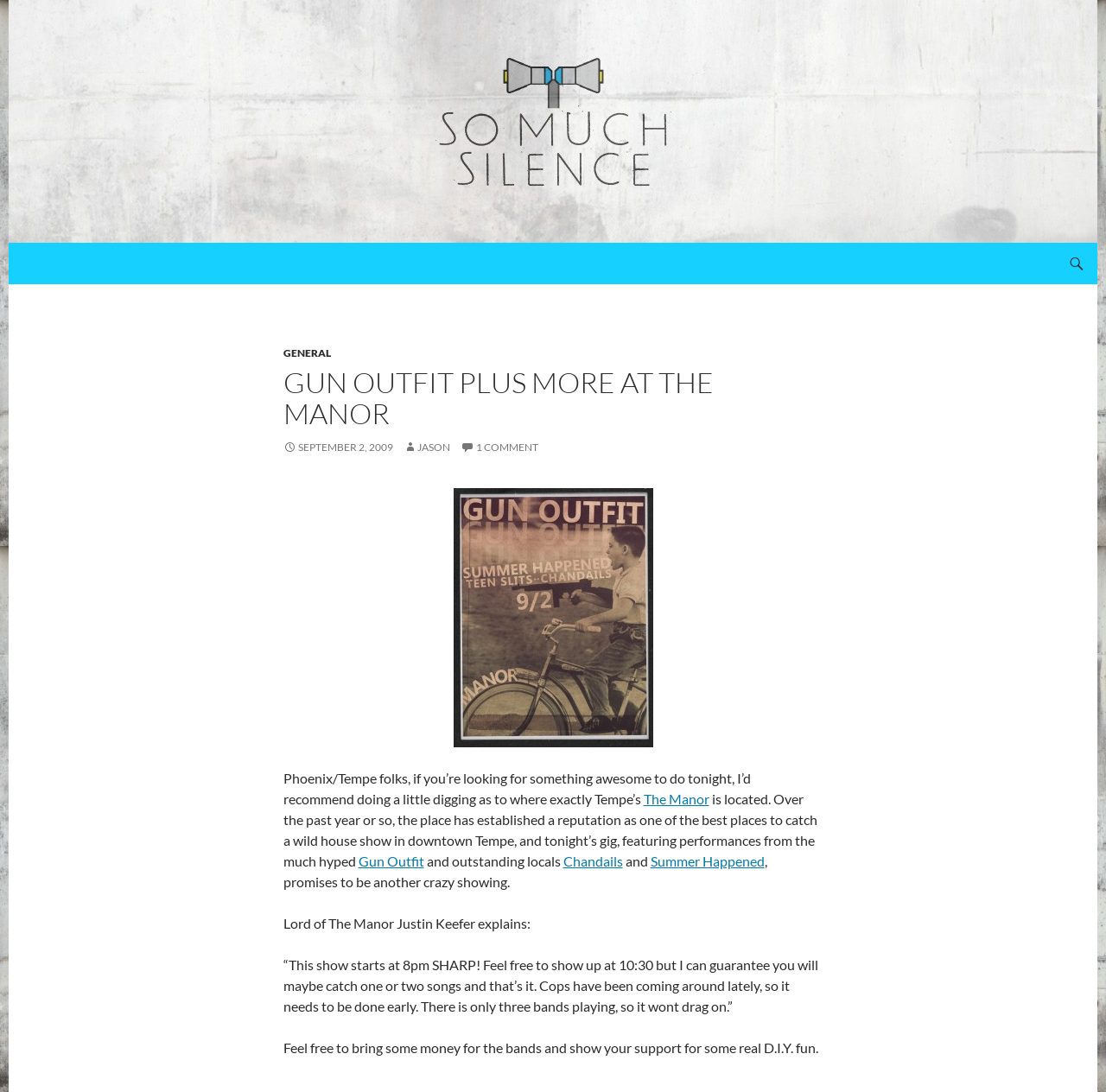Given the element description "Chandails", identify the bounding box of the corresponding UI element.

[0.509, 0.781, 0.563, 0.796]